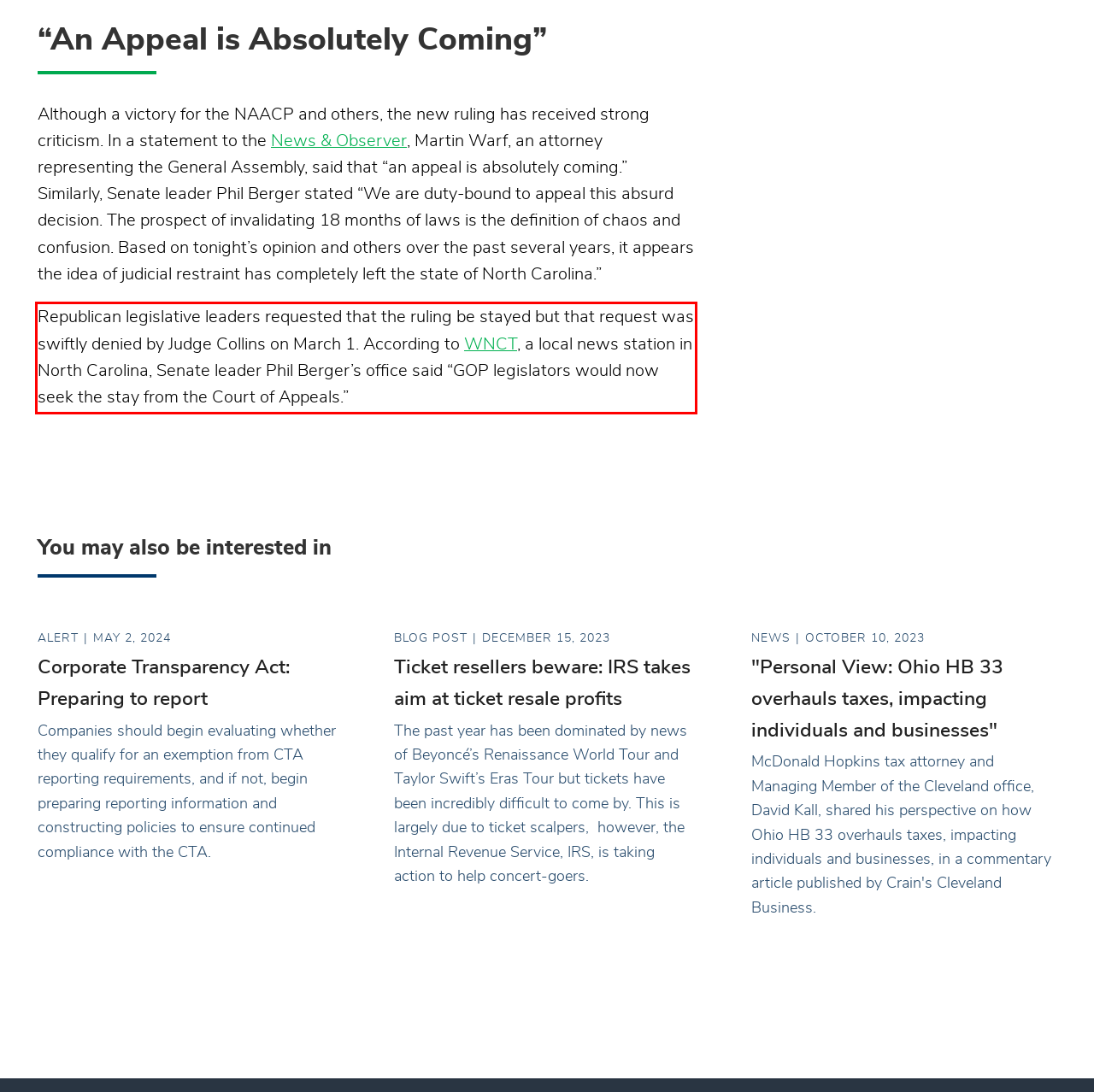Please extract the text content from the UI element enclosed by the red rectangle in the screenshot.

Republican legislative leaders requested that the ruling be stayed but that request was swiftly denied by Judge Collins on March 1. According to WNCT, a local news station in North Carolina, Senate leader Phil Berger’s office said “GOP legislators would now seek the stay from the Court of Appeals.”